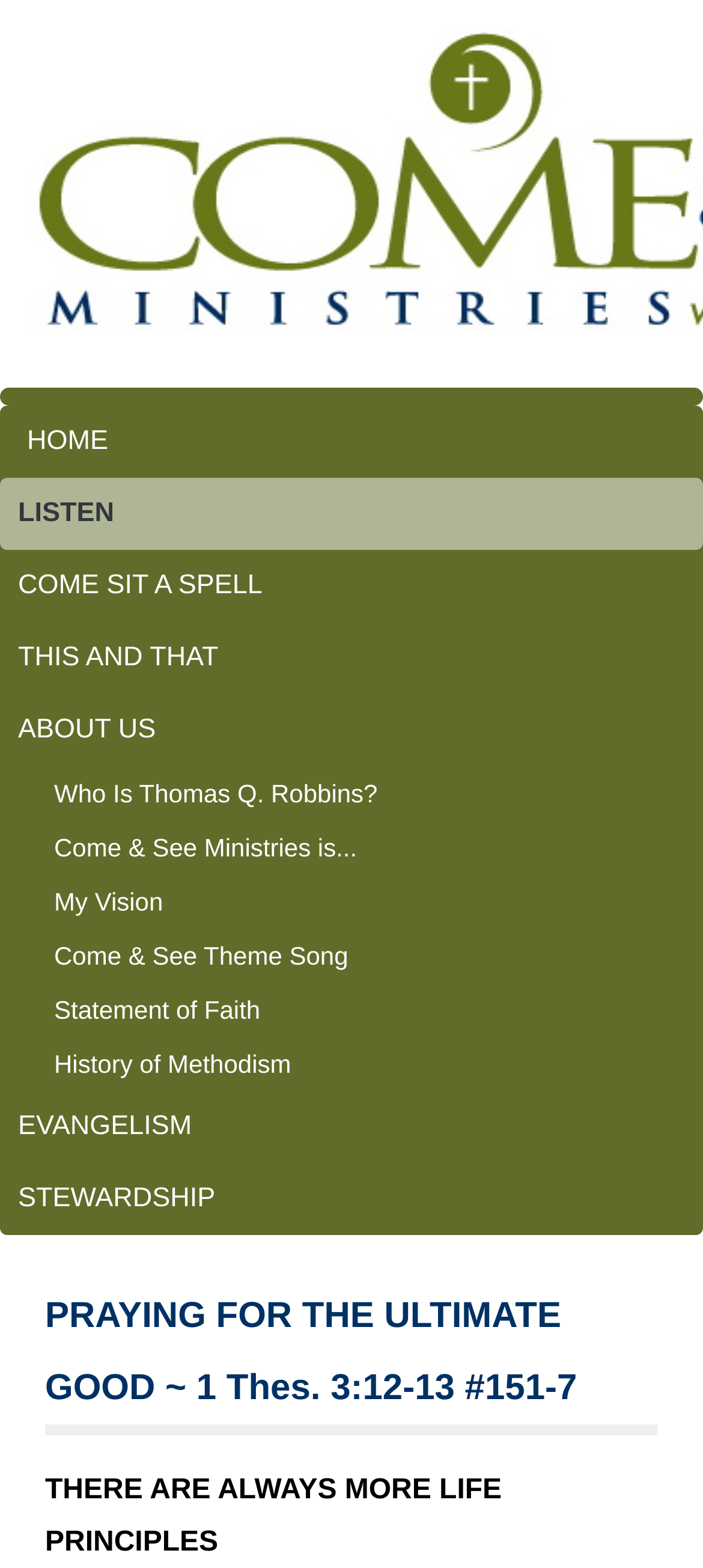Please identify the bounding box coordinates of the area I need to click to accomplish the following instruction: "explore evangelism".

[0.0, 0.696, 1.0, 0.742]